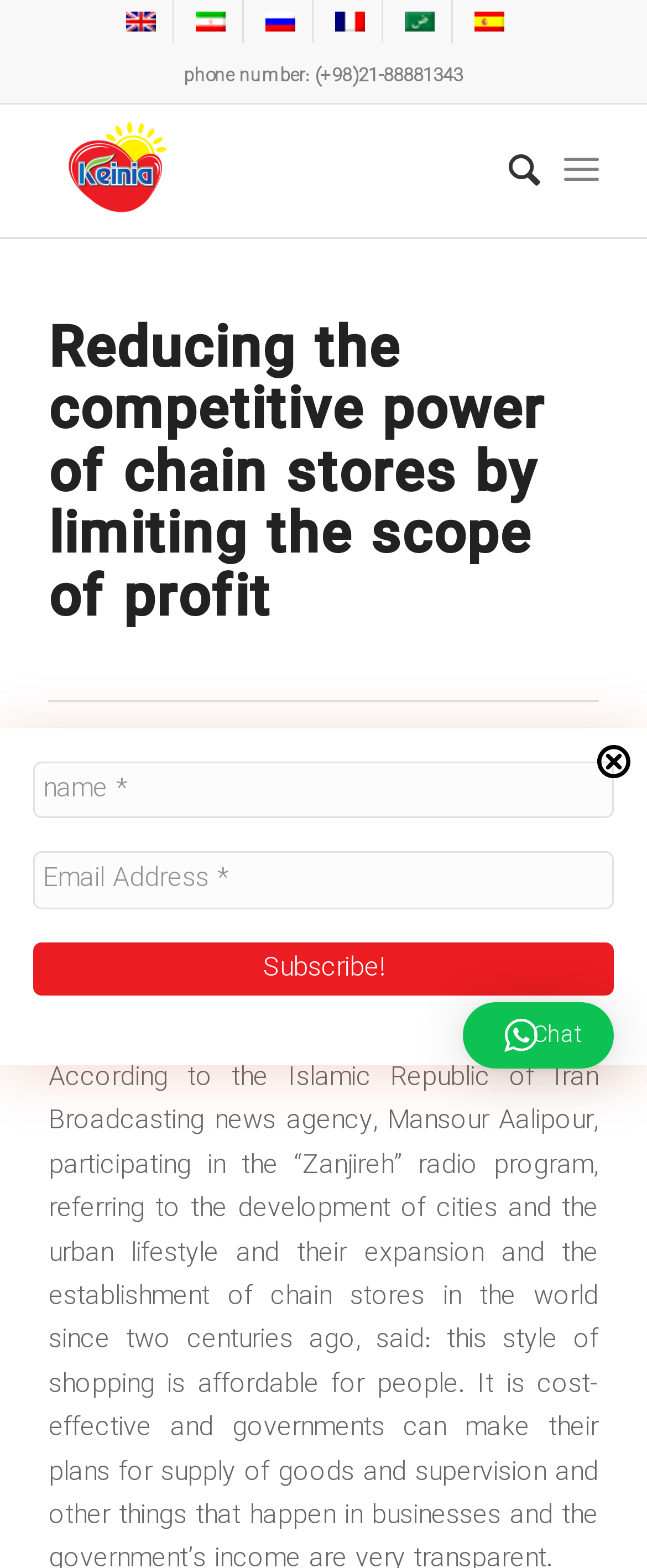Please find the main title text of this webpage.

Reducing the competitive power of chain stores by limiting the scope of profit